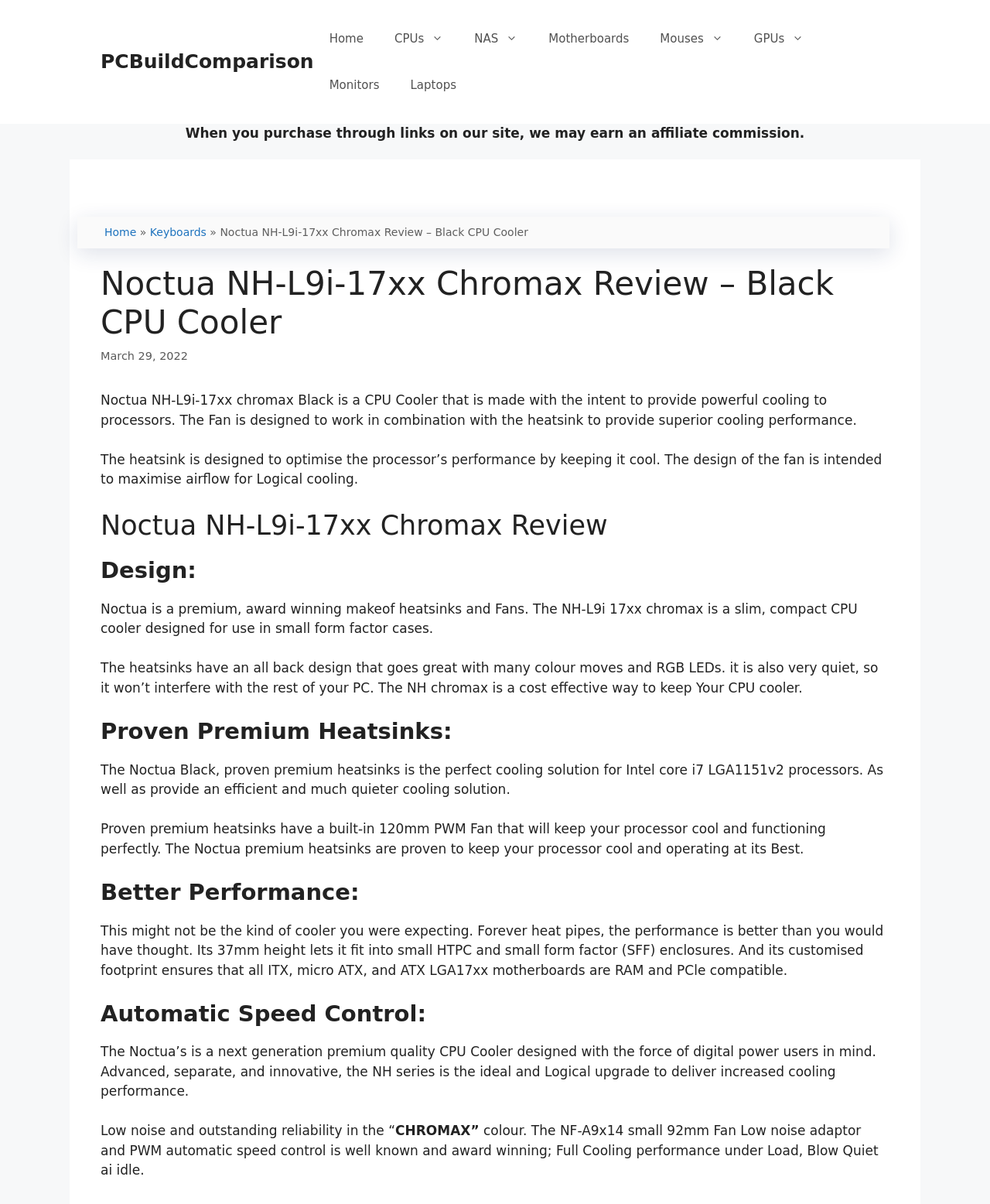Can you give a detailed response to the following question using the information from the image? What is the height of the cooler?

The height of the cooler can be determined by reading the text 'Its 37mm height lets it fit into small HTPC and small form factor (SFF) enclosures.' which specifically mentions the height of the cooler.